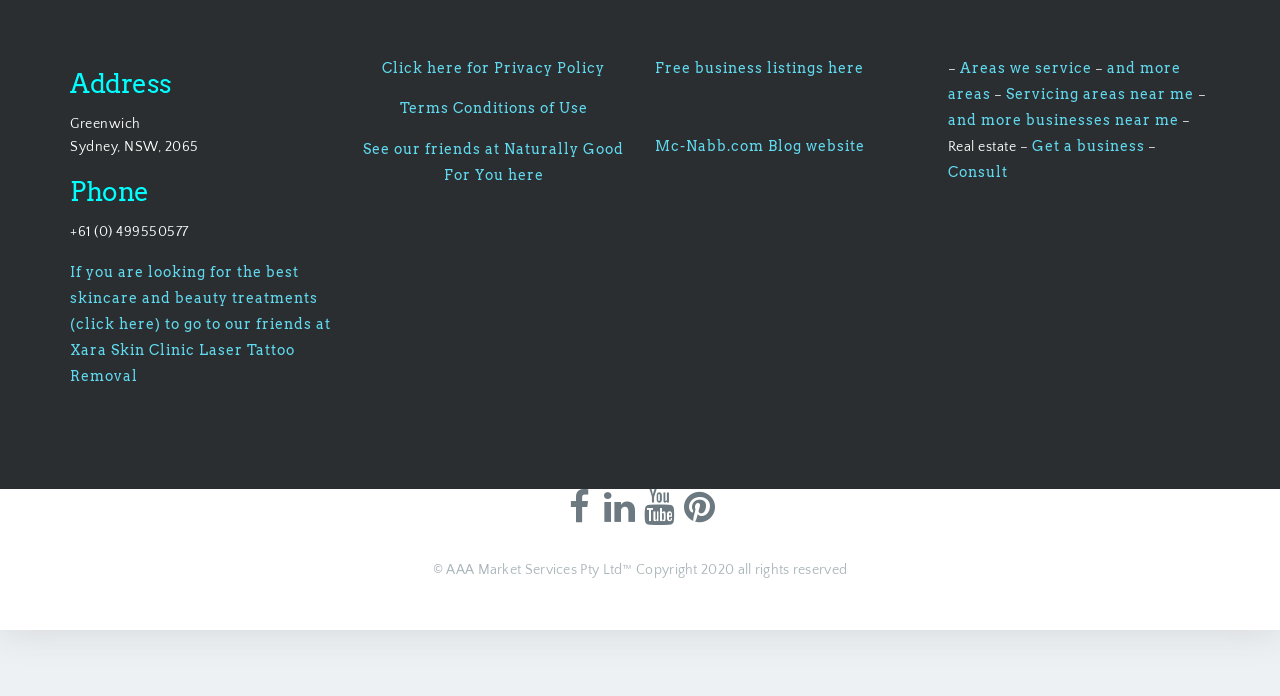What is the phone number of the business?
Could you answer the question in a detailed manner, providing as much information as possible?

I found the phone number by looking at the 'Phone' heading and the corresponding static text element, which provides the contact information of the business.